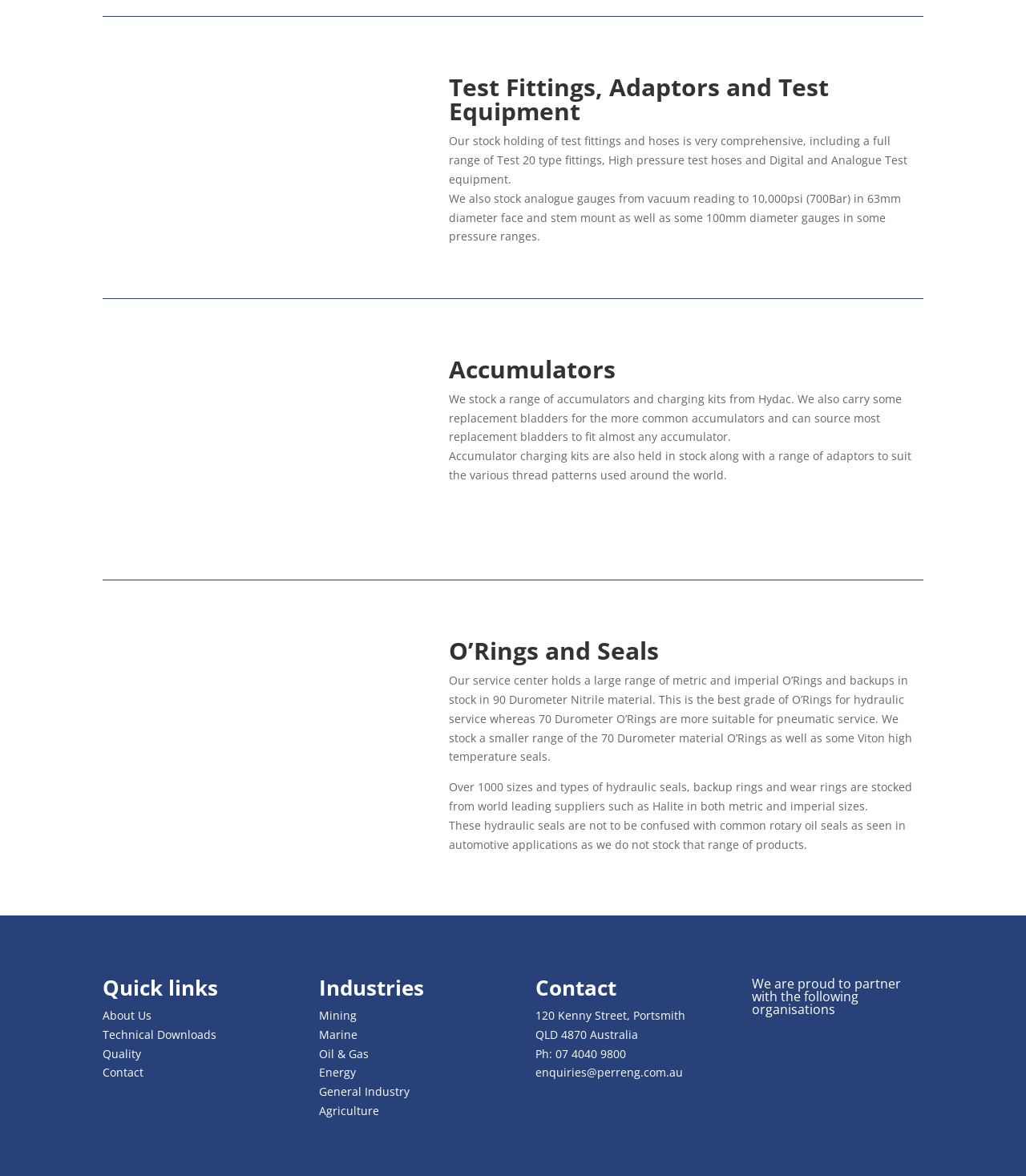Identify the bounding box coordinates for the element you need to click to achieve the following task: "Click on 'Contact'". The coordinates must be four float values ranging from 0 to 1, formatted as [left, top, right, bottom].

[0.522, 0.906, 0.61, 0.918]